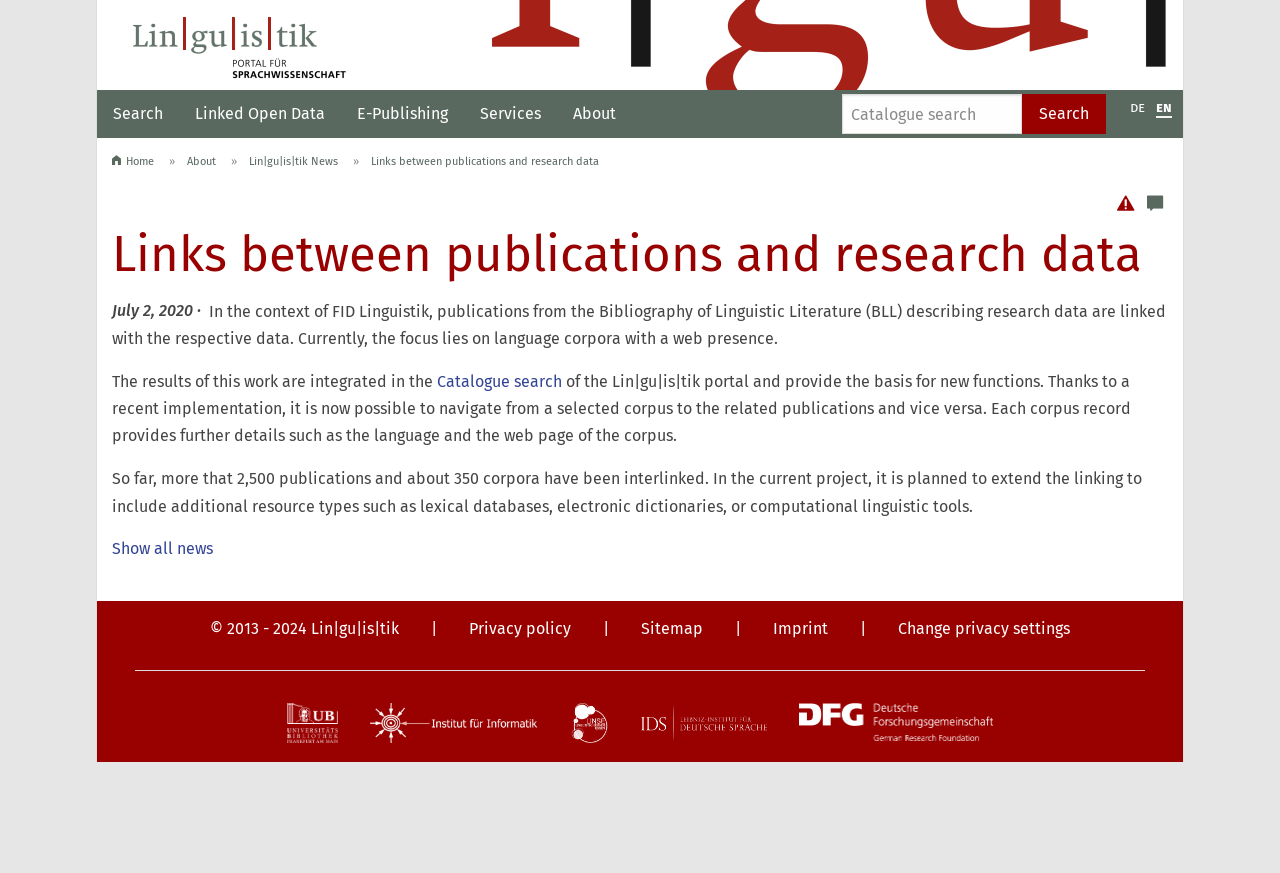Kindly determine the bounding box coordinates of the area that needs to be clicked to fulfill this instruction: "View the linked open data".

[0.14, 0.103, 0.266, 0.158]